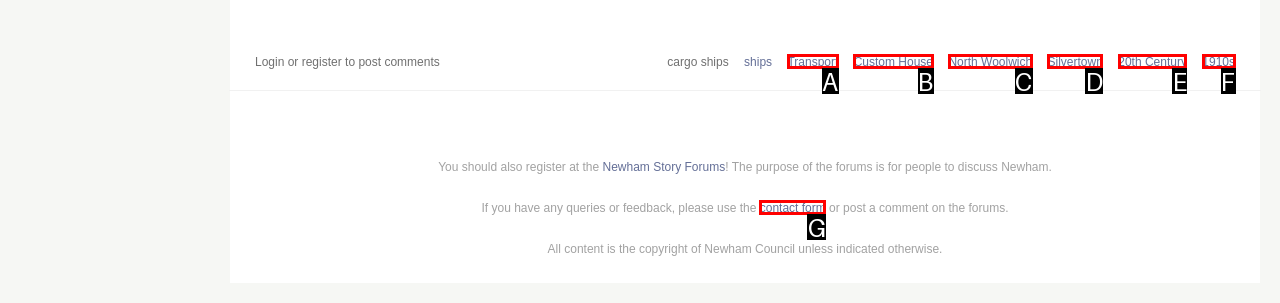Determine which HTML element fits the description: Transport. Answer with the letter corresponding to the correct choice.

A